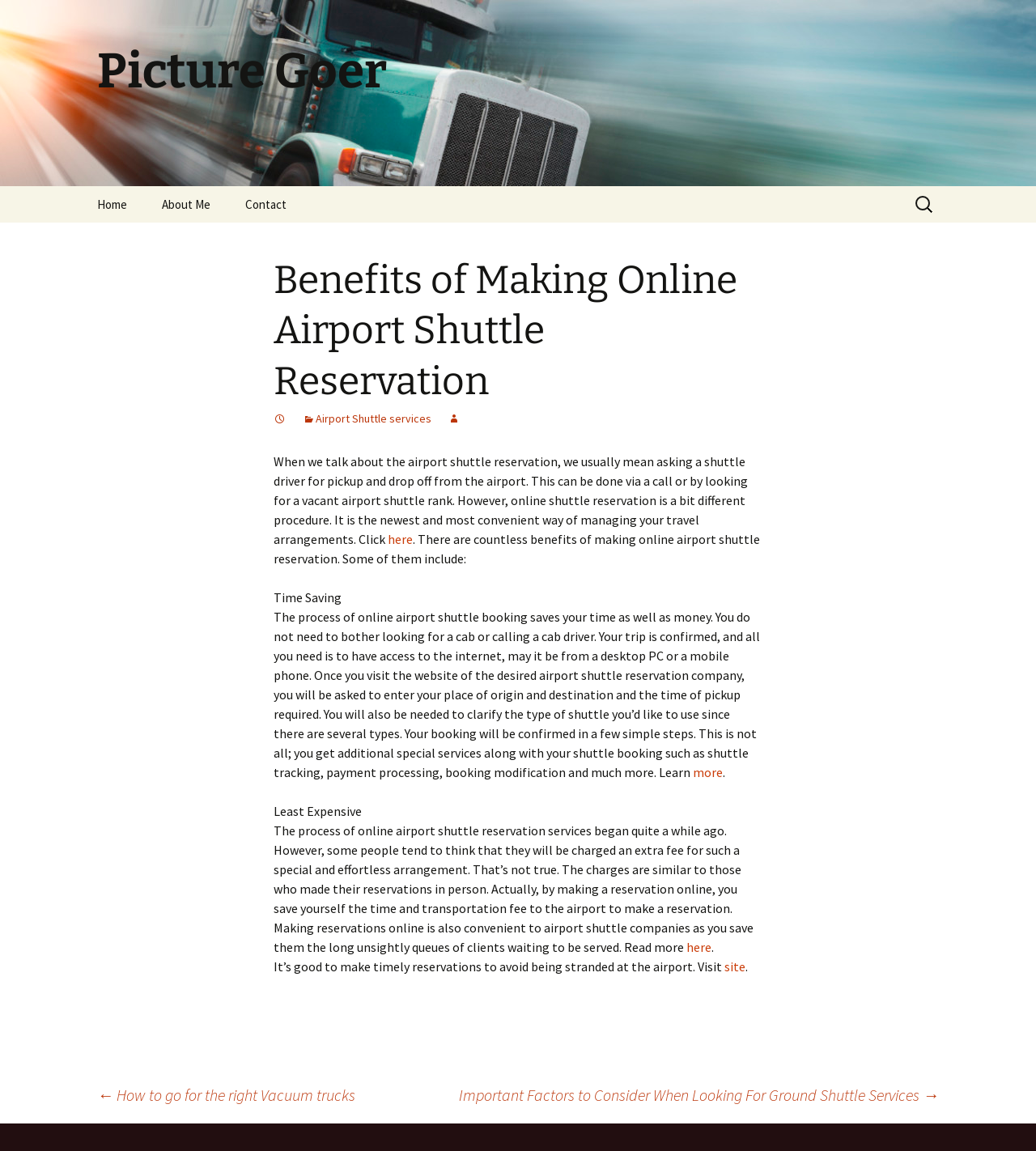Determine the bounding box coordinates of the region that needs to be clicked to achieve the task: "Visit the site".

[0.699, 0.833, 0.72, 0.847]